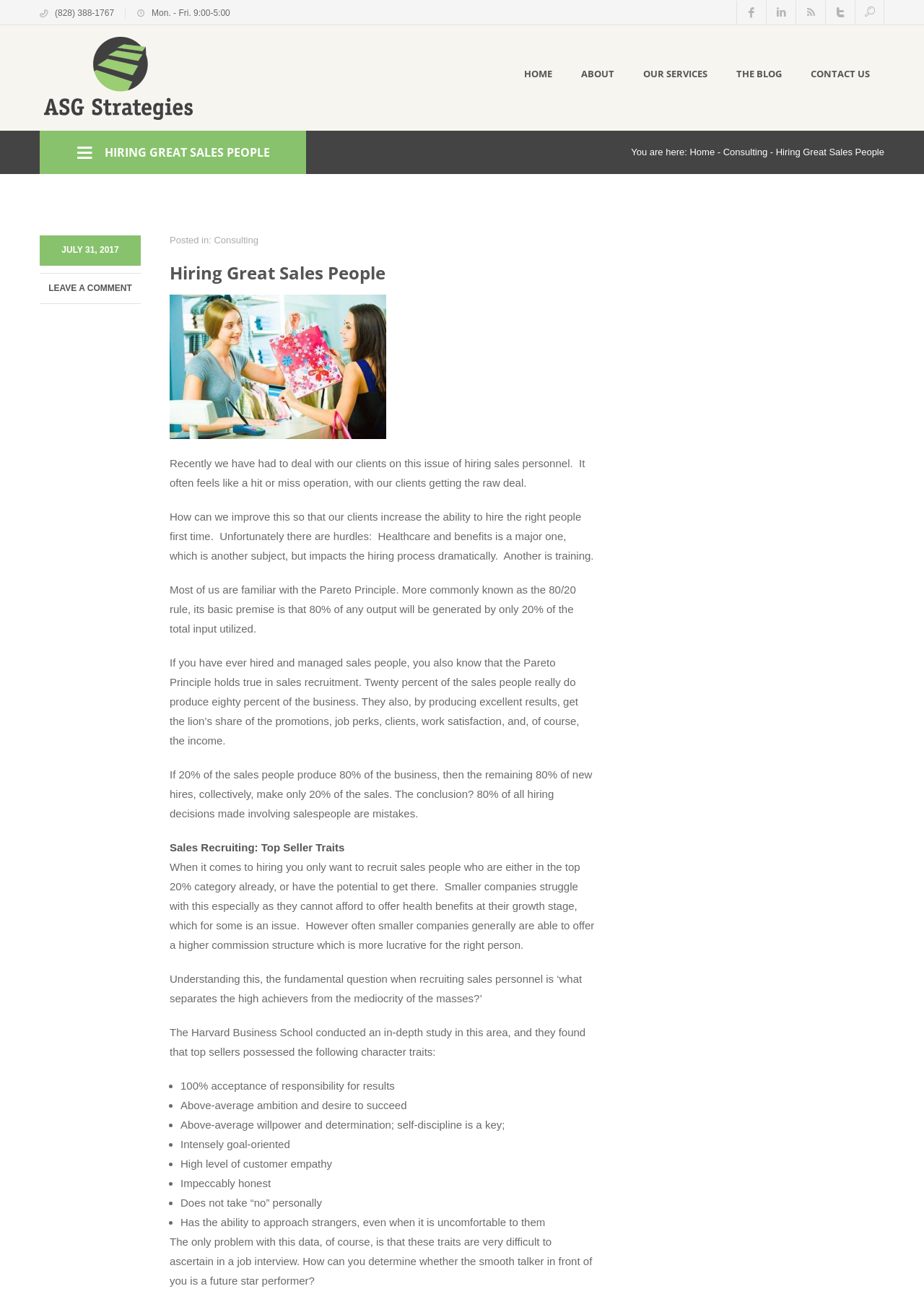What are the character traits of top sellers according to the Harvard Business School study?
Using the visual information, answer the question in a single word or phrase.

Several traits including acceptance of responsibility, ambition, and empathy